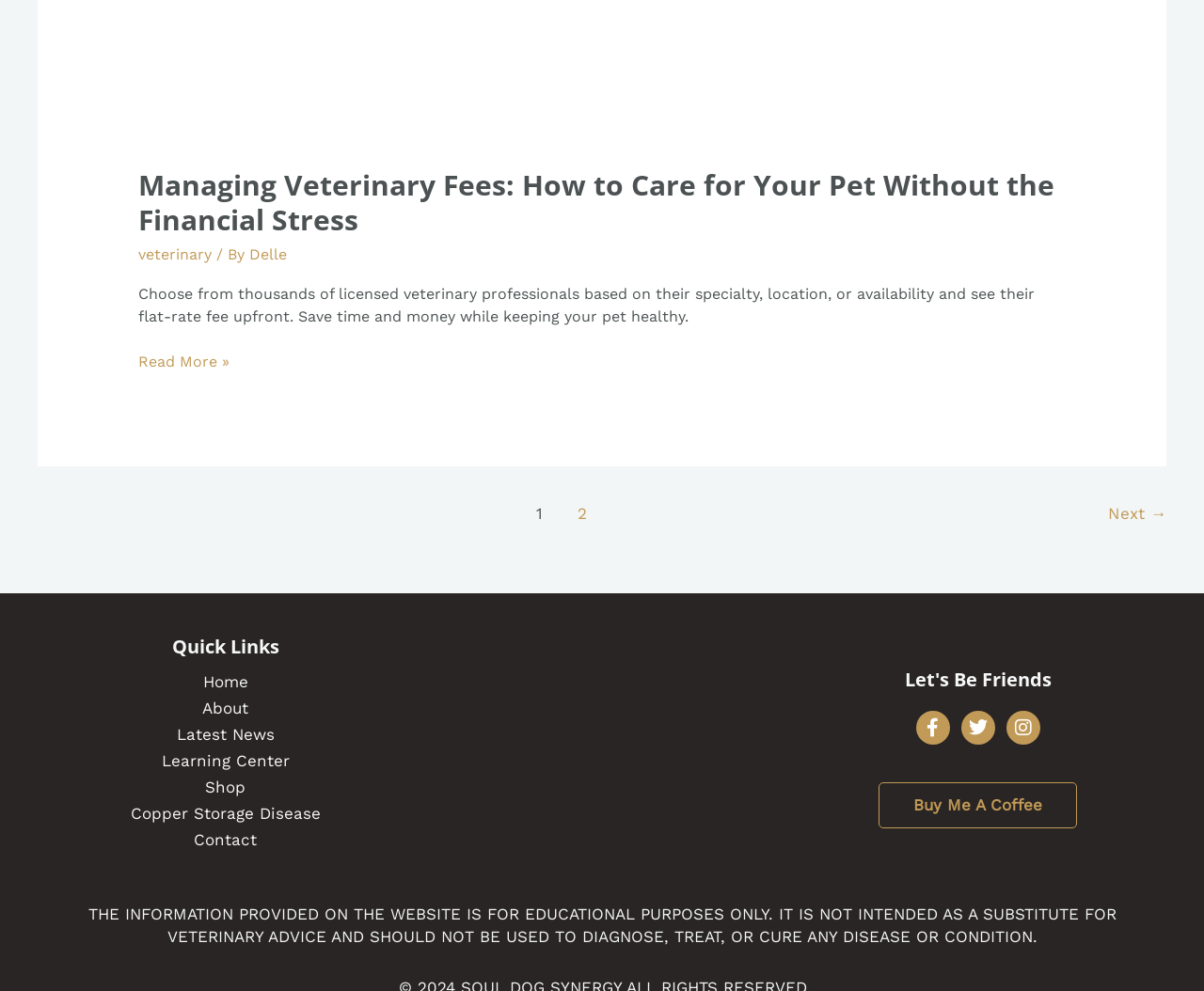Identify the bounding box coordinates of the element that should be clicked to fulfill this task: "Follow on Facebook". The coordinates should be provided as four float numbers between 0 and 1, i.e., [left, top, right, bottom].

[0.761, 0.718, 0.789, 0.752]